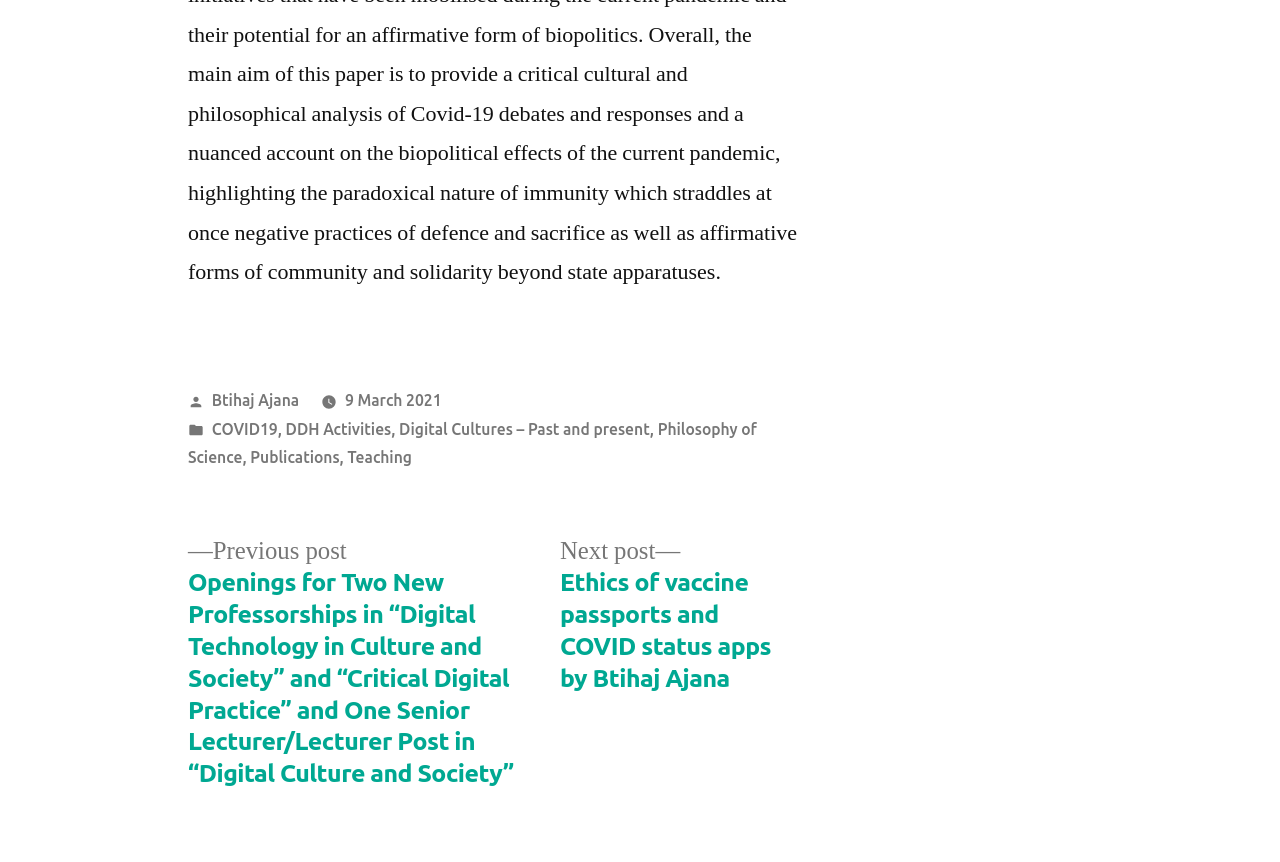What is the author of the post?
Using the image, give a concise answer in the form of a single word or short phrase.

Btihaj Ajana